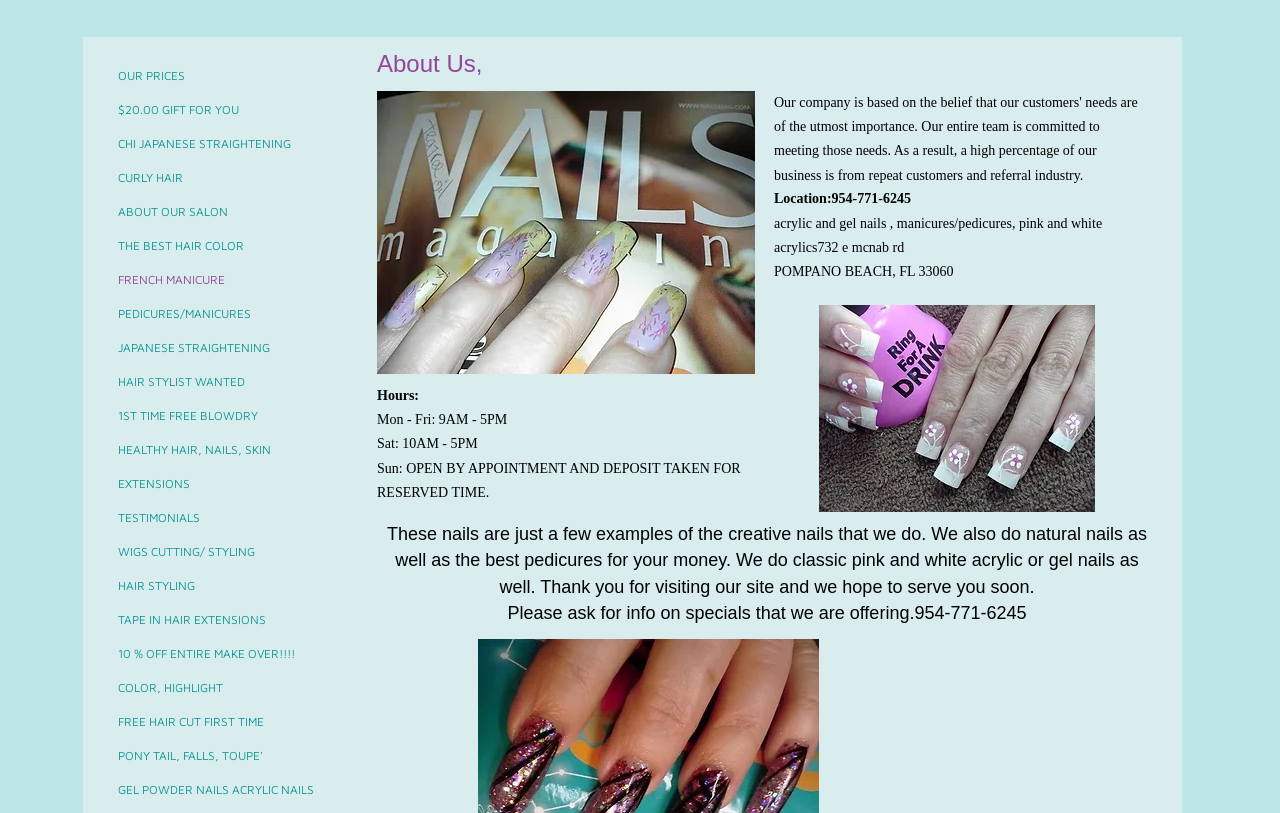Determine the bounding box coordinates for the area you should click to complete the following instruction: "Share on Facebook".

None